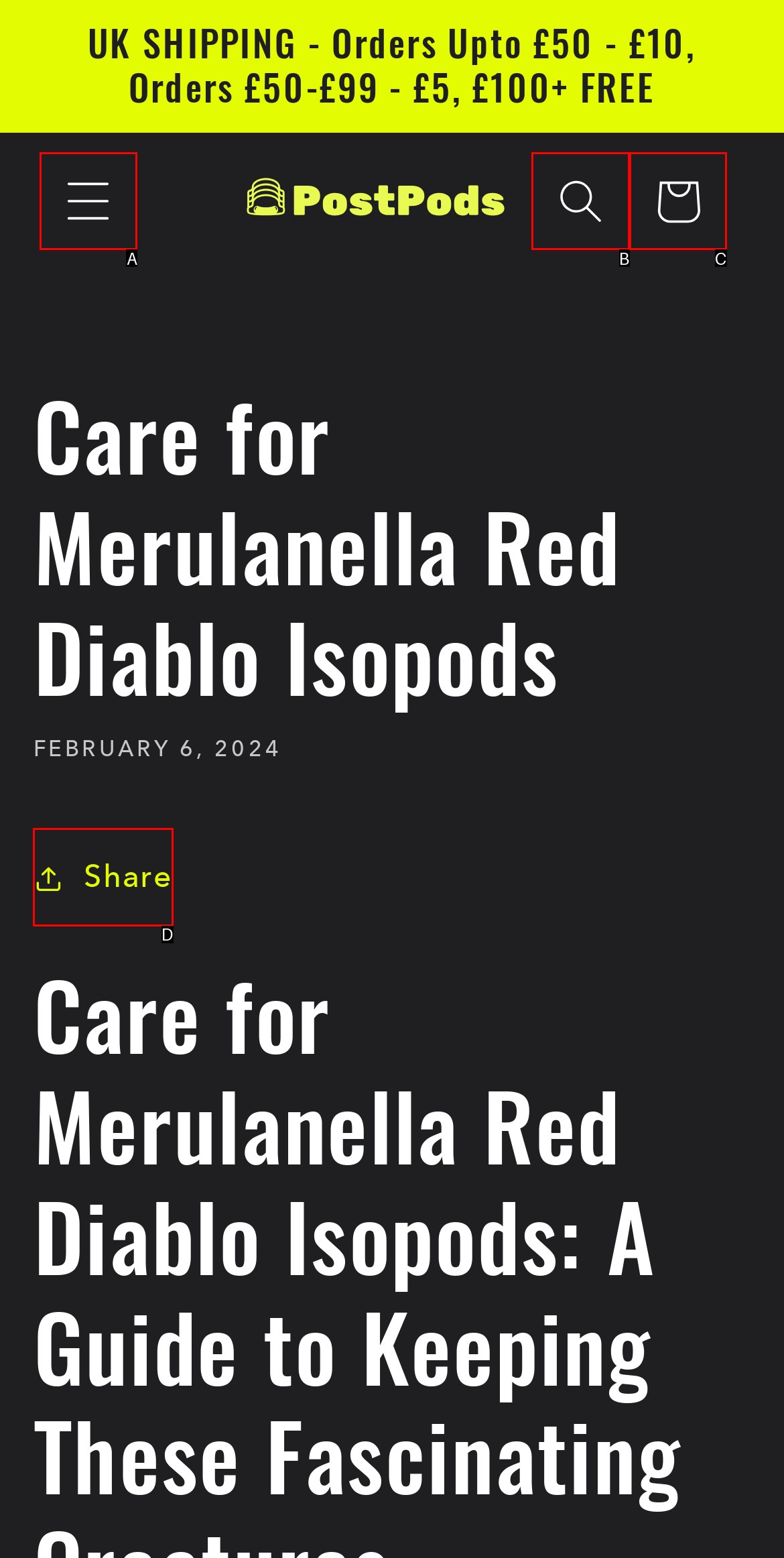Identify the HTML element that corresponds to the description: Cart Provide the letter of the correct option directly.

C